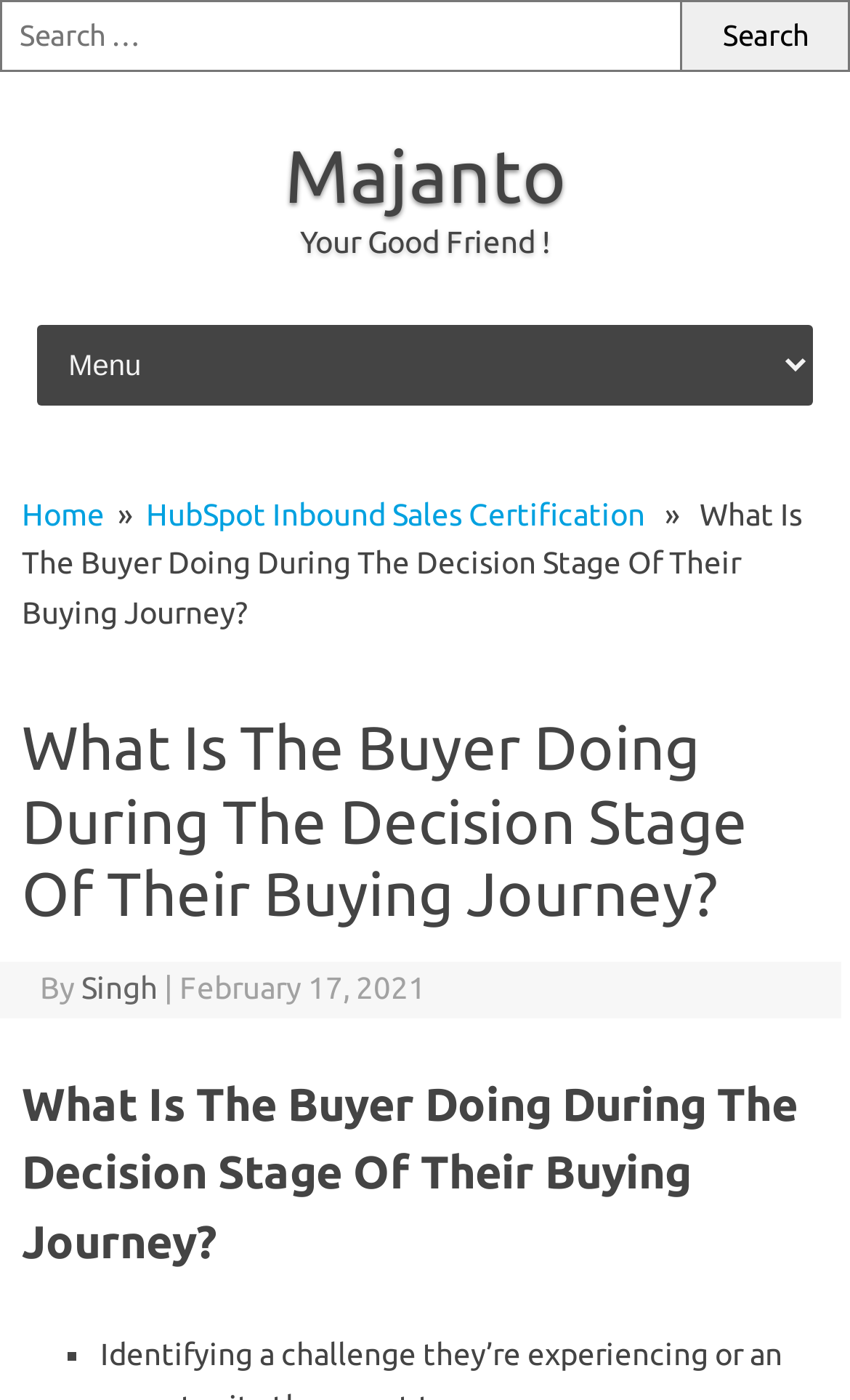Please determine the main heading text of this webpage.

What Is The Buyer Doing During The Decision Stage Of Their Buying Journey?